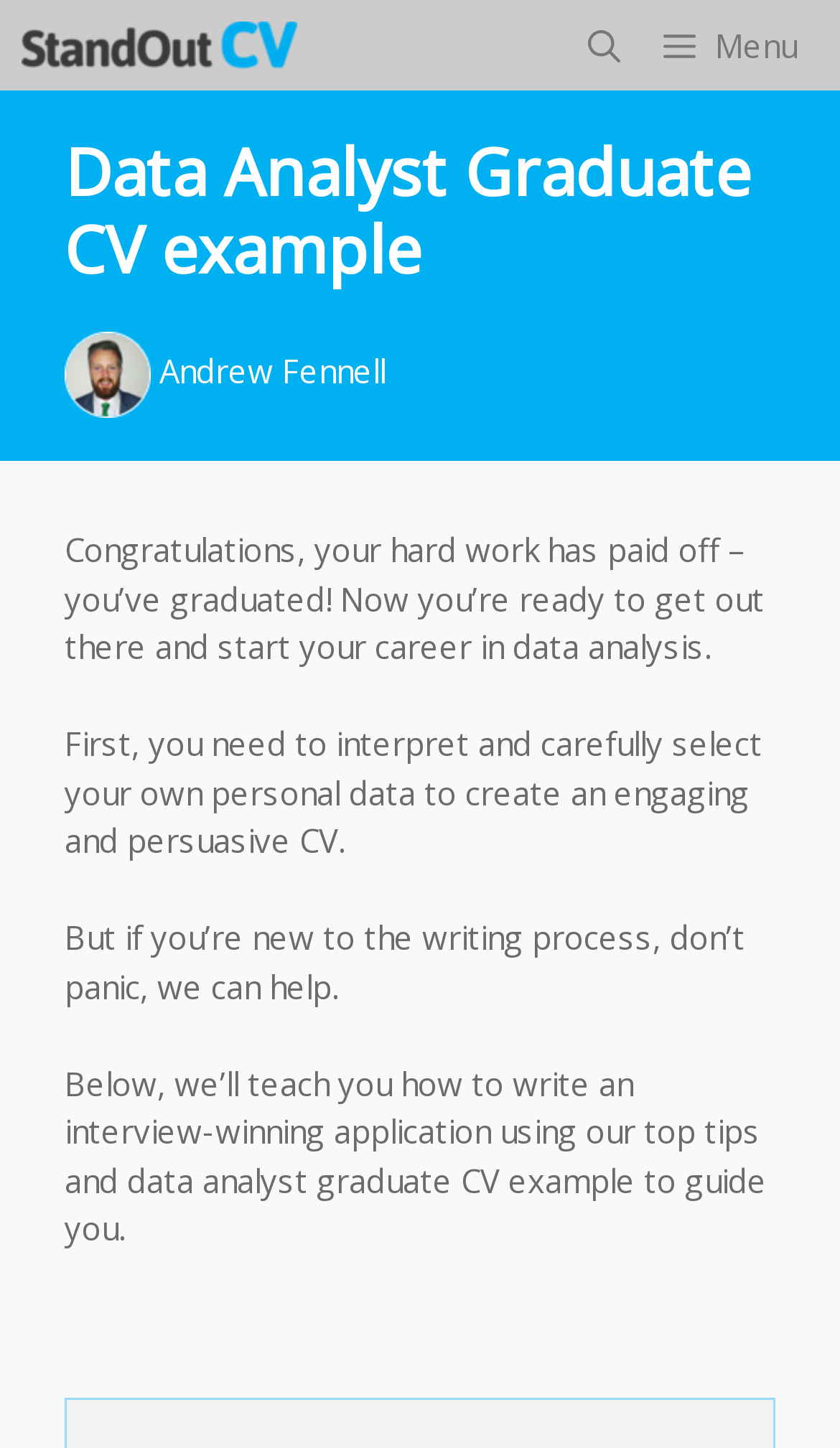Given the element description "aria-label="Open Search Bar"", identify the bounding box of the corresponding UI element.

[0.7, 0.0, 0.738, 0.062]